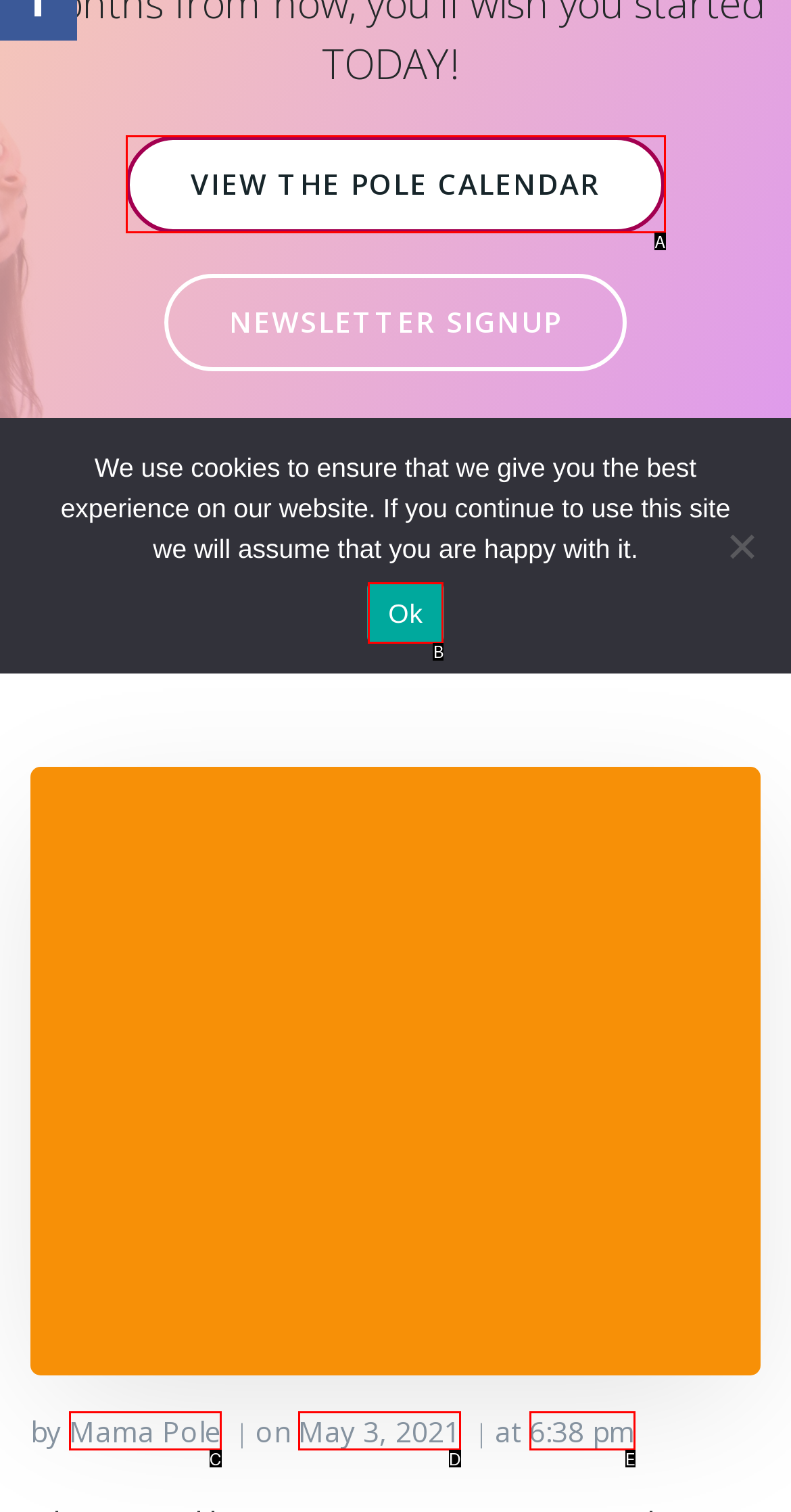Select the letter of the HTML element that best fits the description: View the Pole Calendar
Answer with the corresponding letter from the provided choices.

A